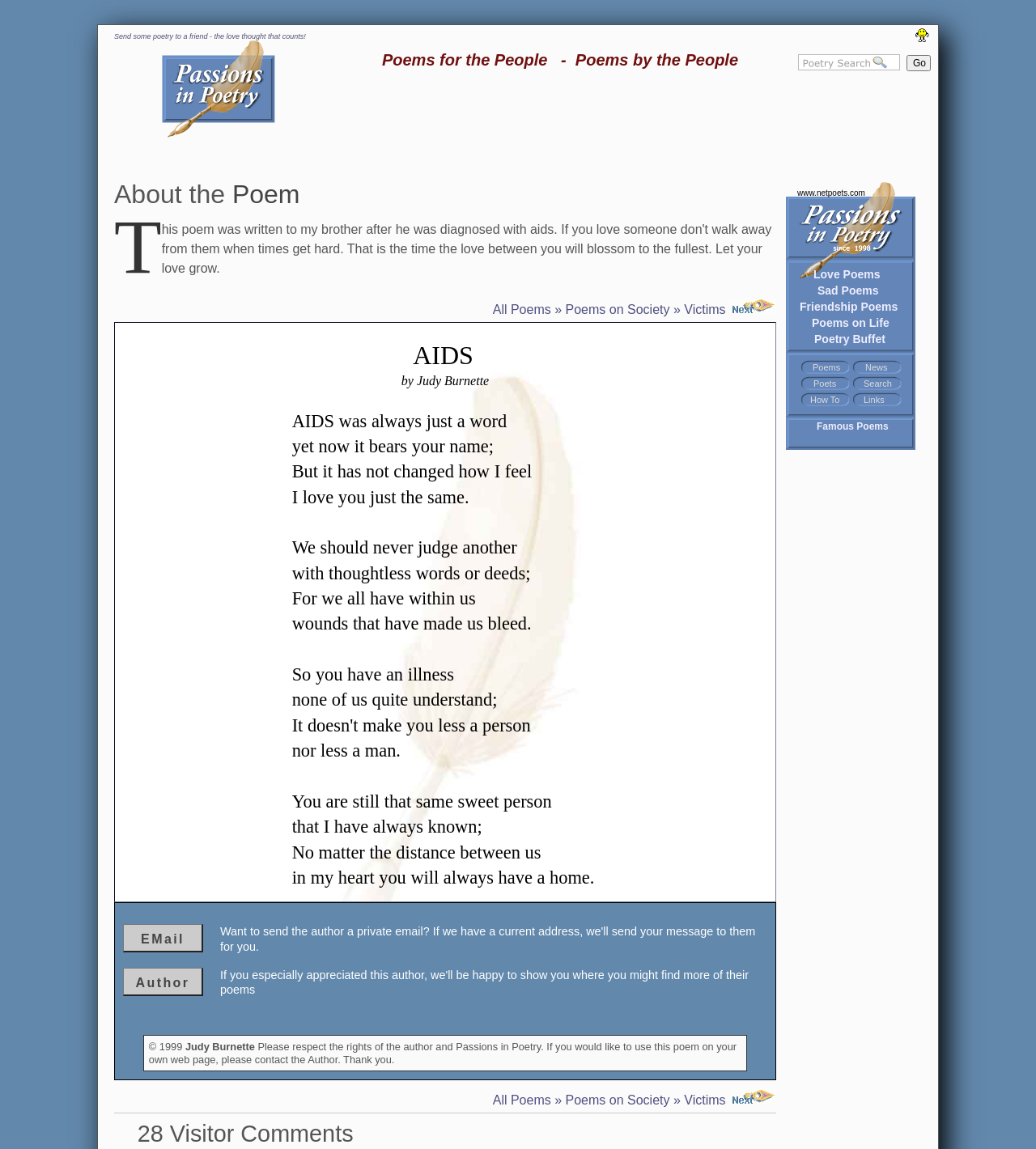What type of poems are listed at the top of the page?
Analyze the screenshot and provide a detailed answer to the question.

The top of the page lists various types of poems, including Love Poems, Sad Poems, Friendship Poems, Poems on Life, and more, which are likely categories of poems available on the website.